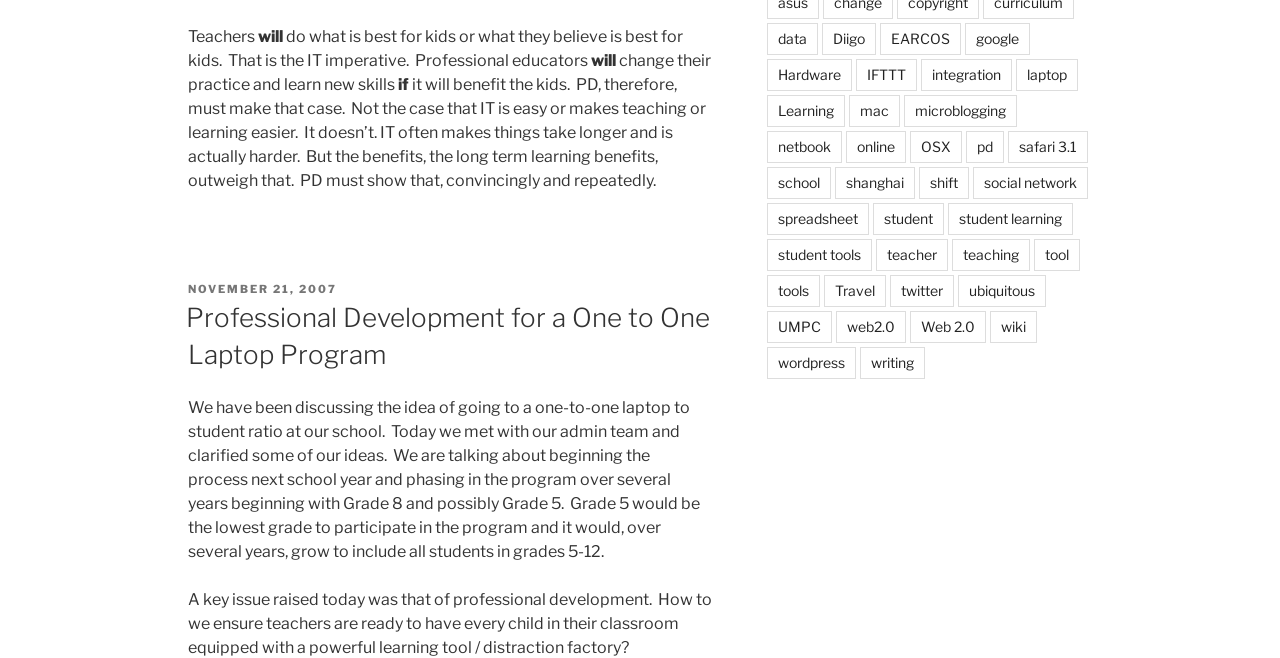Locate the bounding box coordinates of the clickable area needed to fulfill the instruction: "Go to the 'Home' page".

None